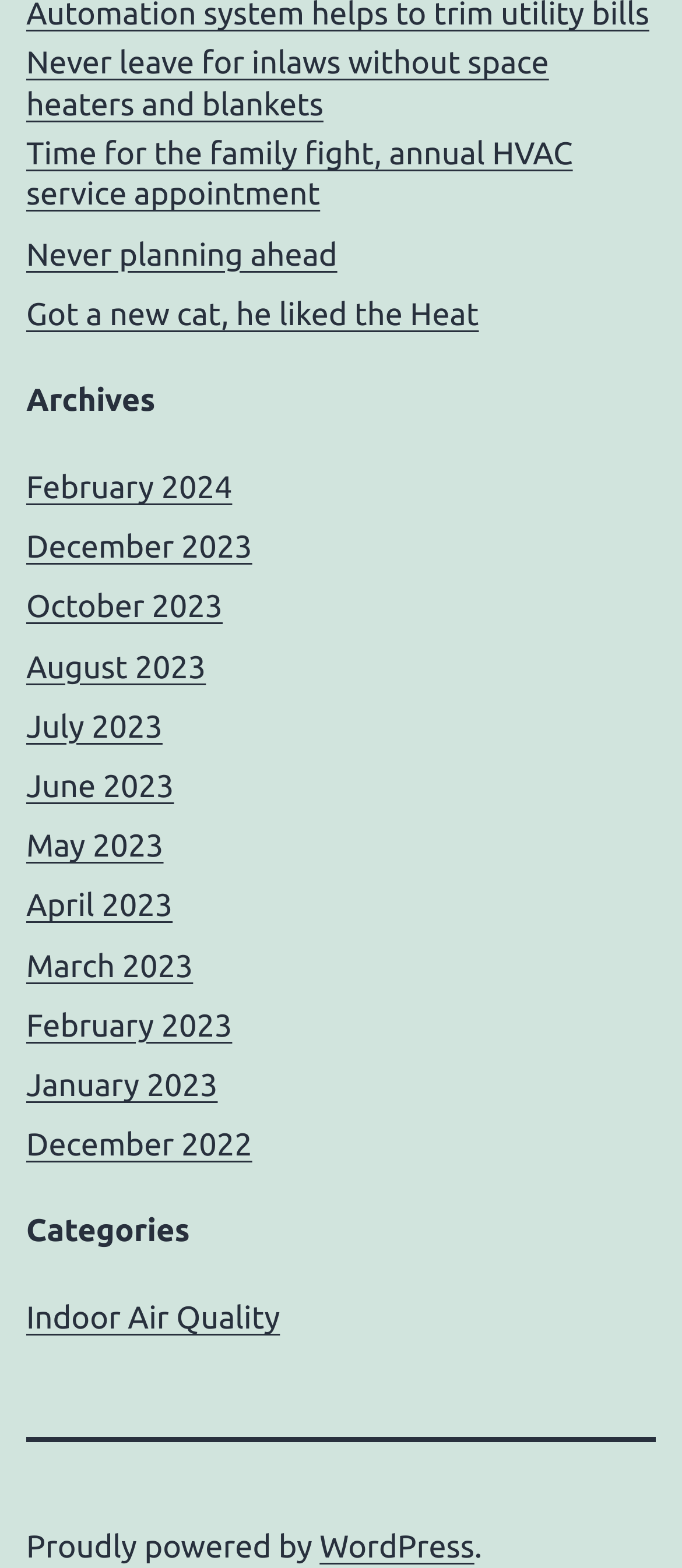Provide the bounding box coordinates of the UI element this sentence describes: "WordPress".

[0.469, 0.975, 0.696, 0.997]